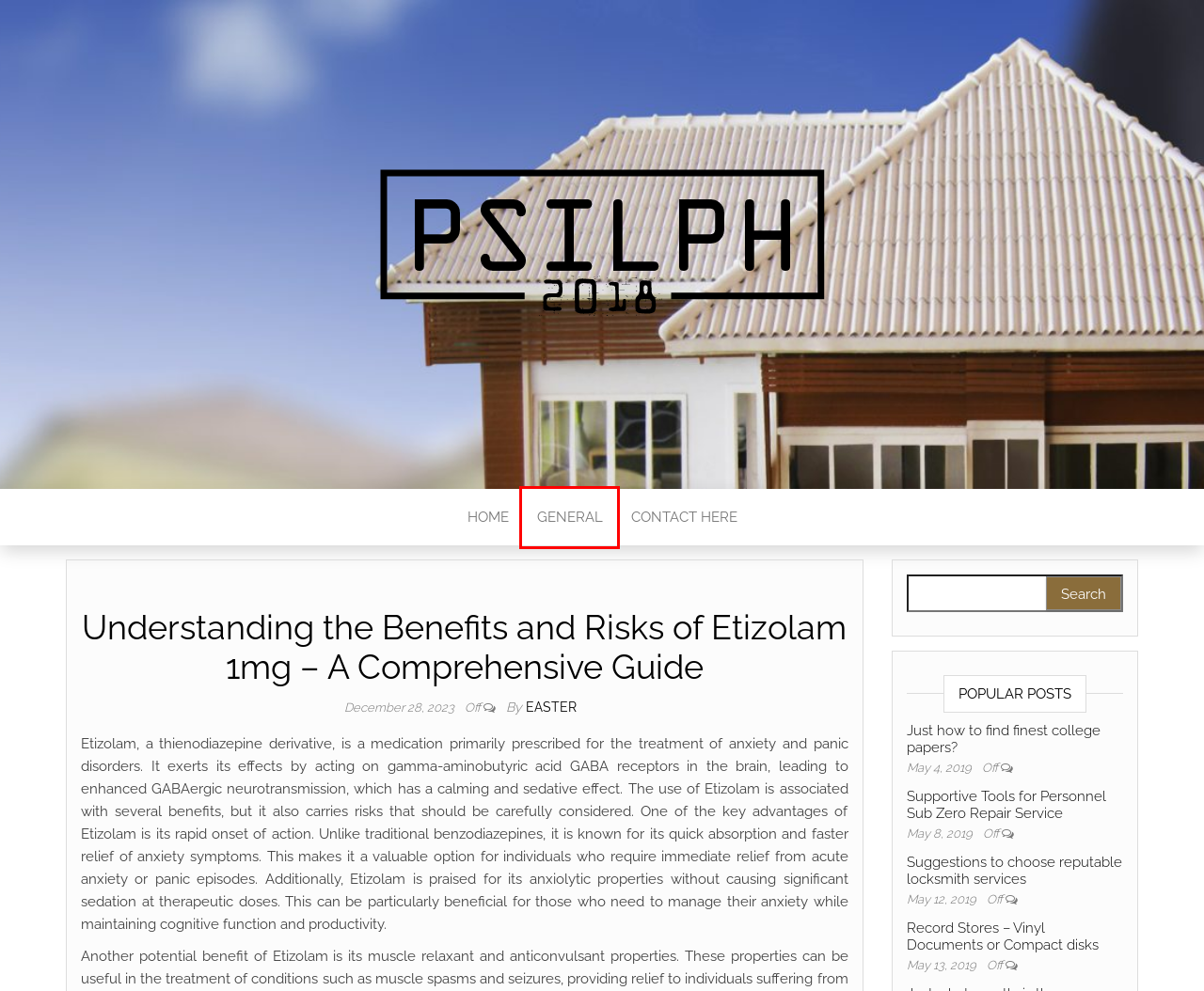You see a screenshot of a webpage with a red bounding box surrounding an element. Pick the webpage description that most accurately represents the new webpage after interacting with the element in the red bounding box. The options are:
A. easter – Psilph 2018
B. Psilph 2018
C. Supportive Tools for Personnel Sub Zero Repair Service – Psilph 2018
D. Contact Here – Psilph 2018
E. Just how to find finest college papers? – Psilph 2018
F. Suggestions to choose reputable locksmith services – Psilph 2018
G. Record Stores  – Vinyl Documents or Compact disks – Psilph 2018
H. General – Psilph 2018

H